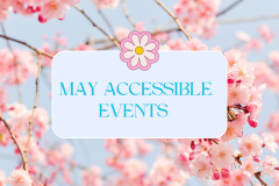Elaborate on the details you observe in the image.

The image features a cheerful design with the text "MAY ACCESSIBLE EVENTS" prominently displayed on a light blue background. Adorning the top is a charming flower graphic, adding a touch of whimsy to the design. The backdrop is filled with delicate pink blossoms, enhancing the overall theme of spring and celebration. This visual evokes a sense of inclusivity and joy, reflecting the focus on events that are accessible to all, making it ideal for promoting community engagement and awareness of accessibility in various activities during the month of May.